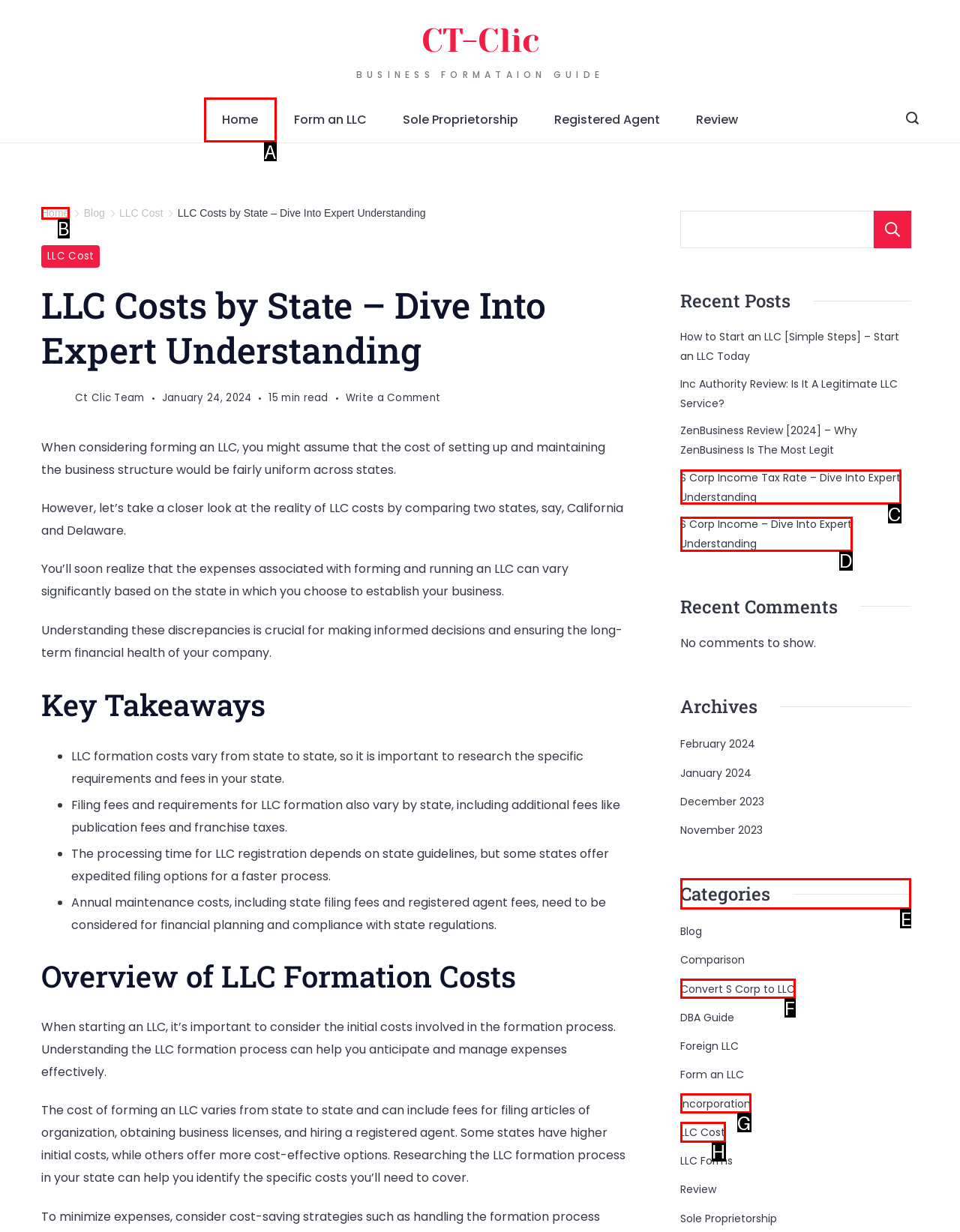Identify the correct choice to execute this task: Explore the 'Categories' section
Respond with the letter corresponding to the right option from the available choices.

E